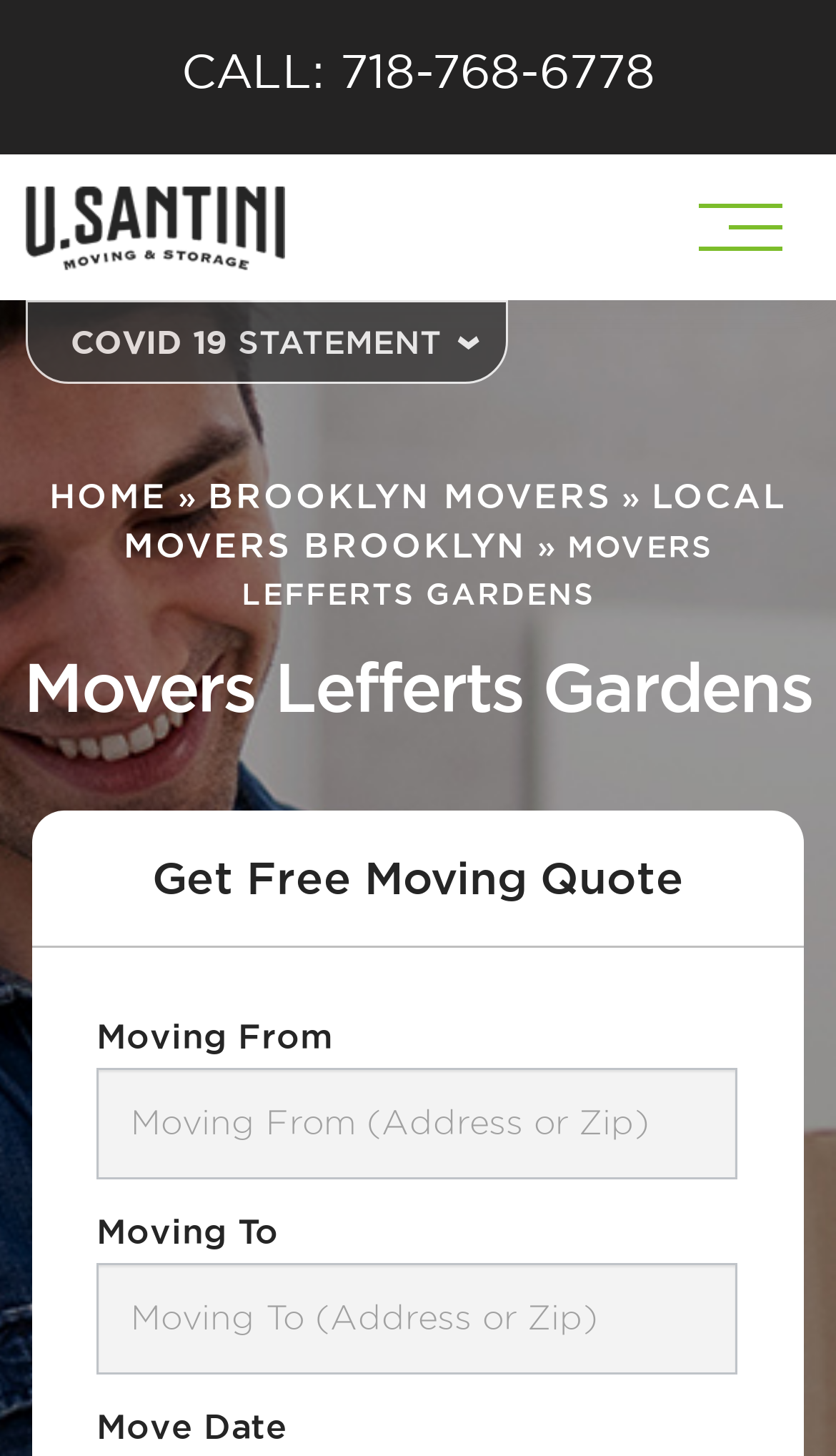Calculate the bounding box coordinates for the UI element based on the following description: "Local Movers Brooklyn". Ensure the coordinates are four float numbers between 0 and 1, i.e., [left, top, right, bottom].

[0.147, 0.327, 0.941, 0.387]